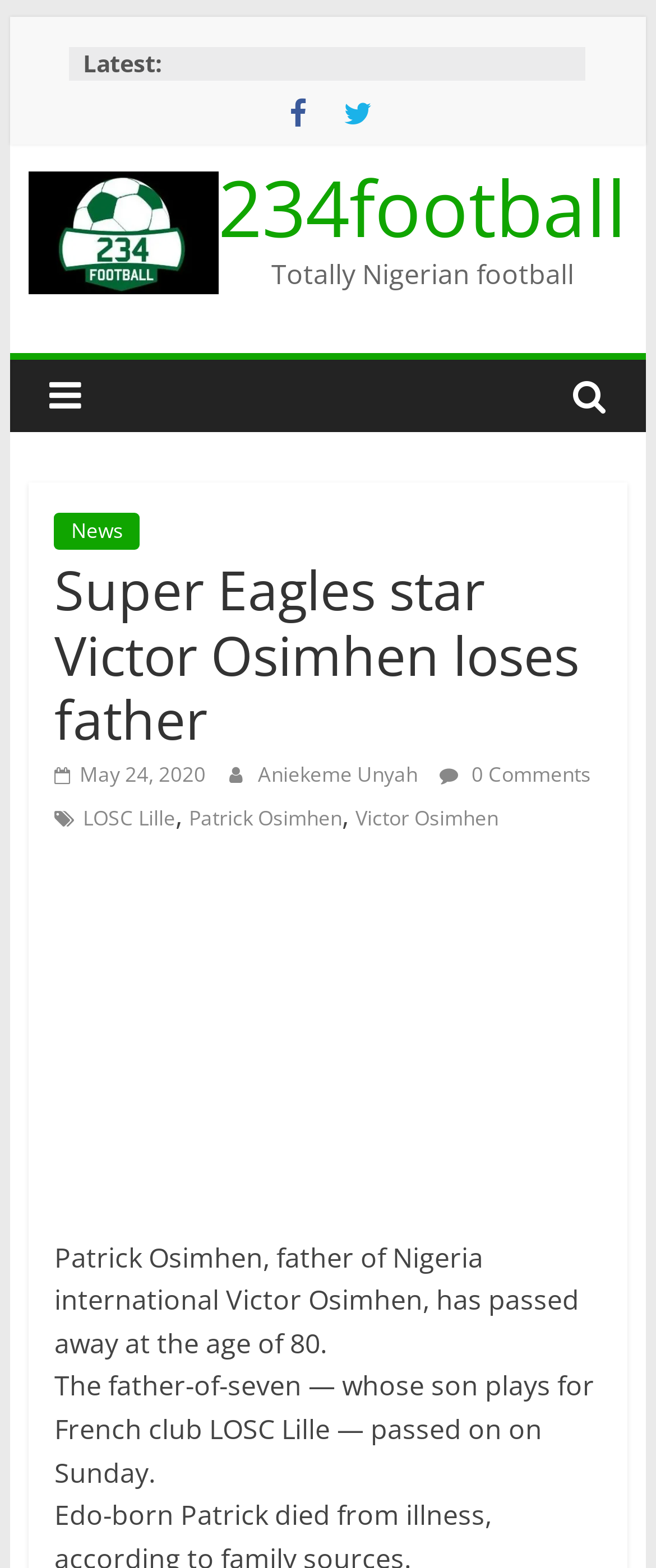Please find the bounding box coordinates of the element that needs to be clicked to perform the following instruction: "Click the menu toggle button". The bounding box coordinates should be four float numbers between 0 and 1, represented as [left, top, right, bottom].

None